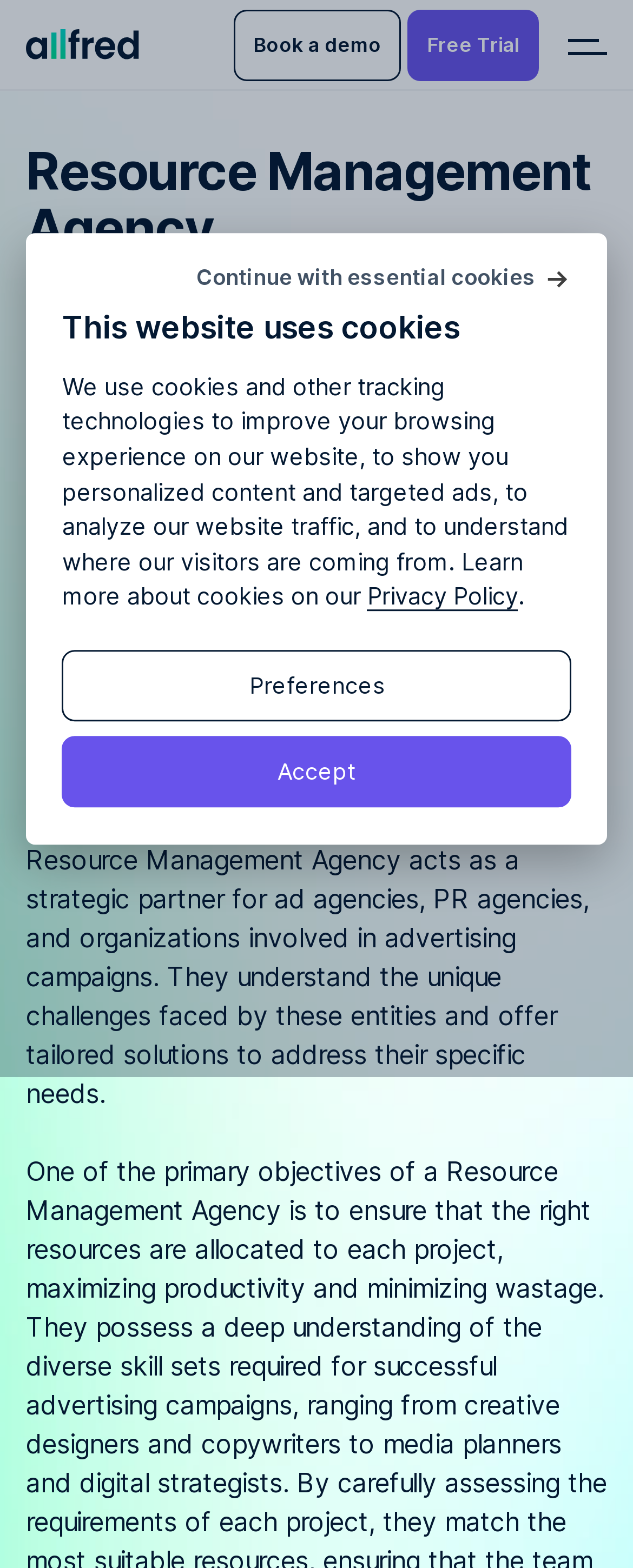Determine the bounding box coordinates of the target area to click to execute the following instruction: "Click on the 'Allfred' link."

[0.041, 0.019, 0.251, 0.038]